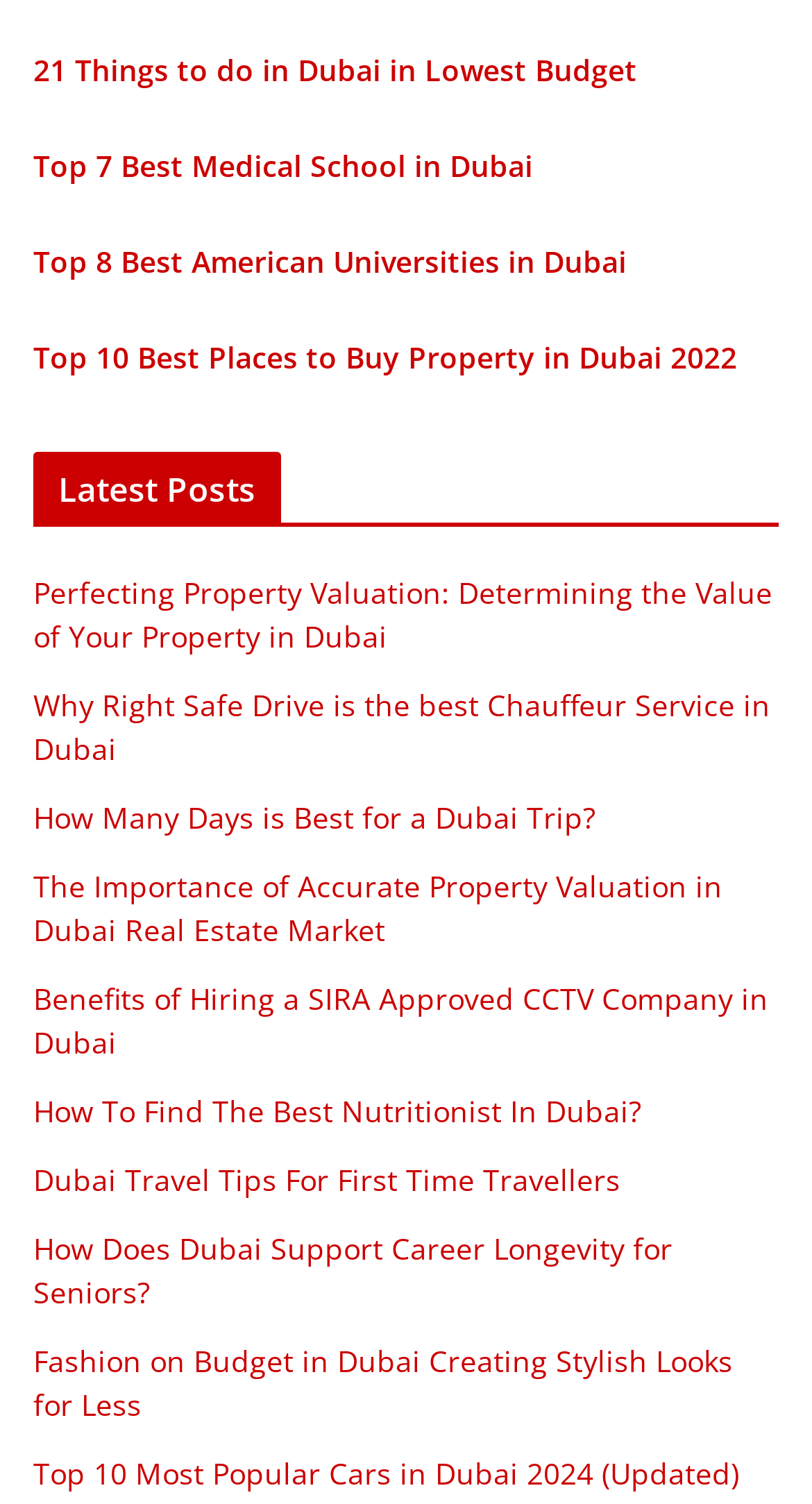Please find the bounding box coordinates of the section that needs to be clicked to achieve this instruction: "Get travel tips for first-time visitors to Dubai".

[0.041, 0.772, 0.764, 0.798]